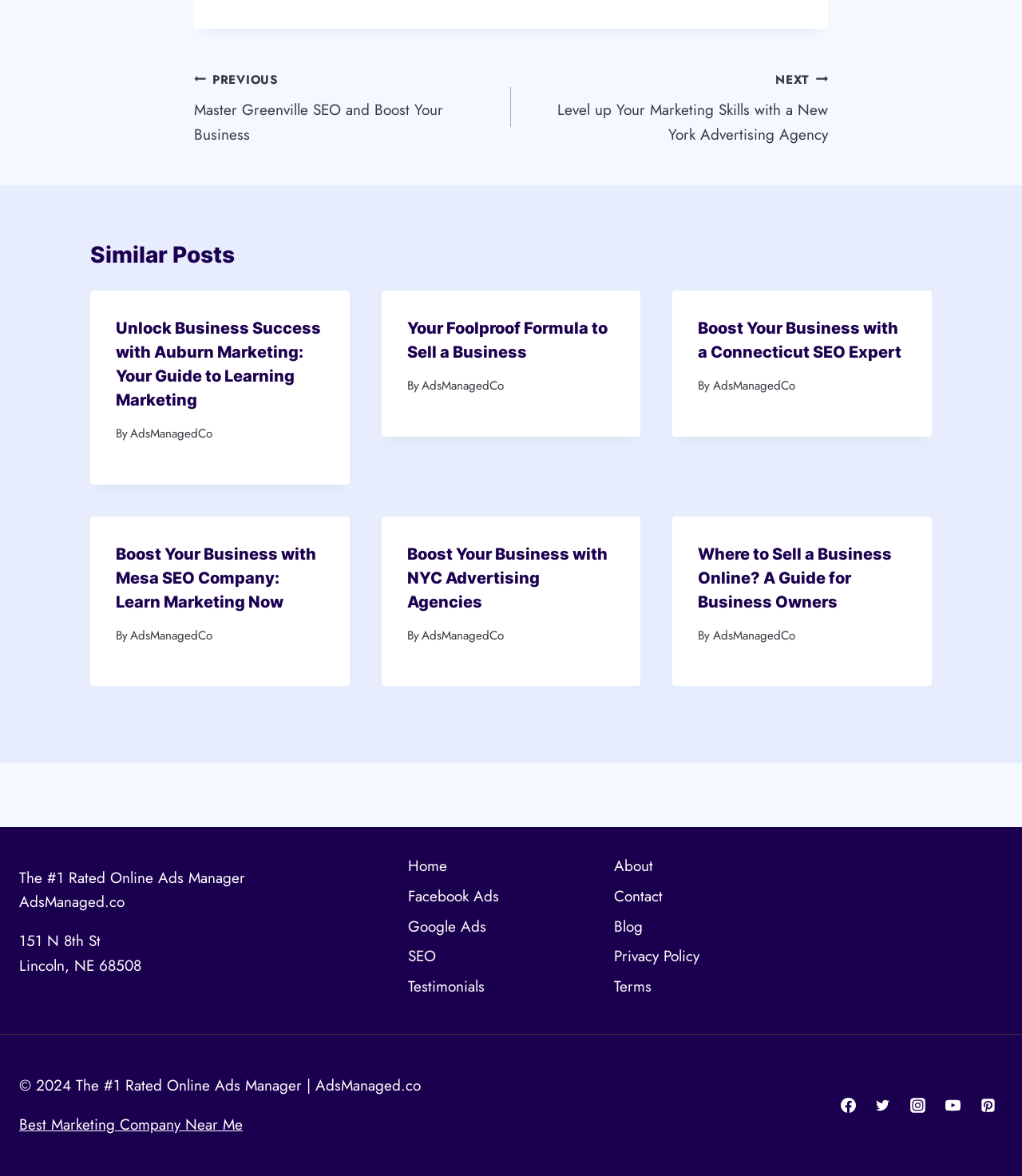What is the address of the company?
Look at the image and respond with a single word or a short phrase.

151 N 8th St, Lincoln, NE 68508